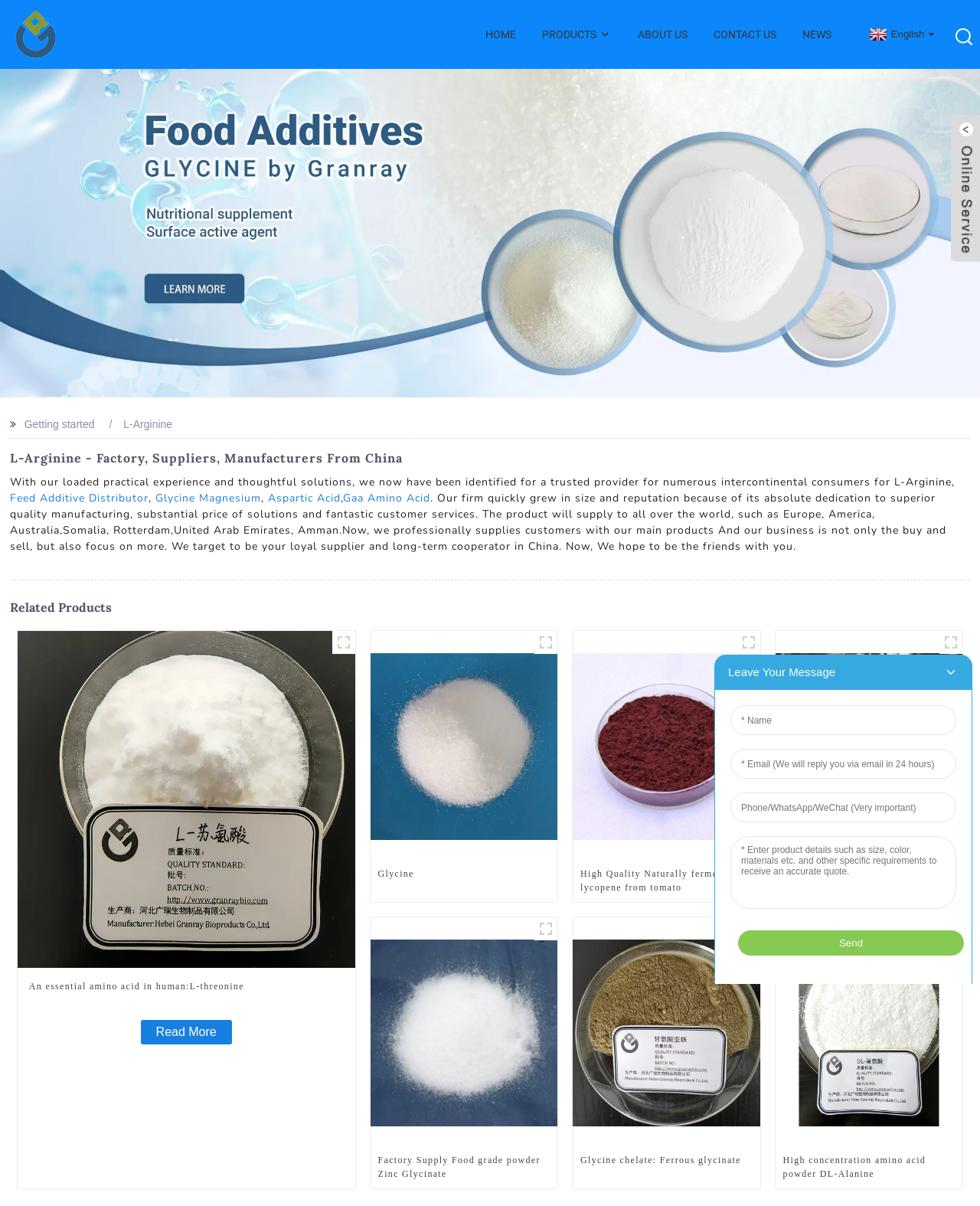Find the bounding box coordinates of the clickable region needed to perform the following instruction: "Click the HOME link". The coordinates should be provided as four float numbers between 0 and 1, i.e., [left, top, right, bottom].

[0.495, 0.014, 0.527, 0.043]